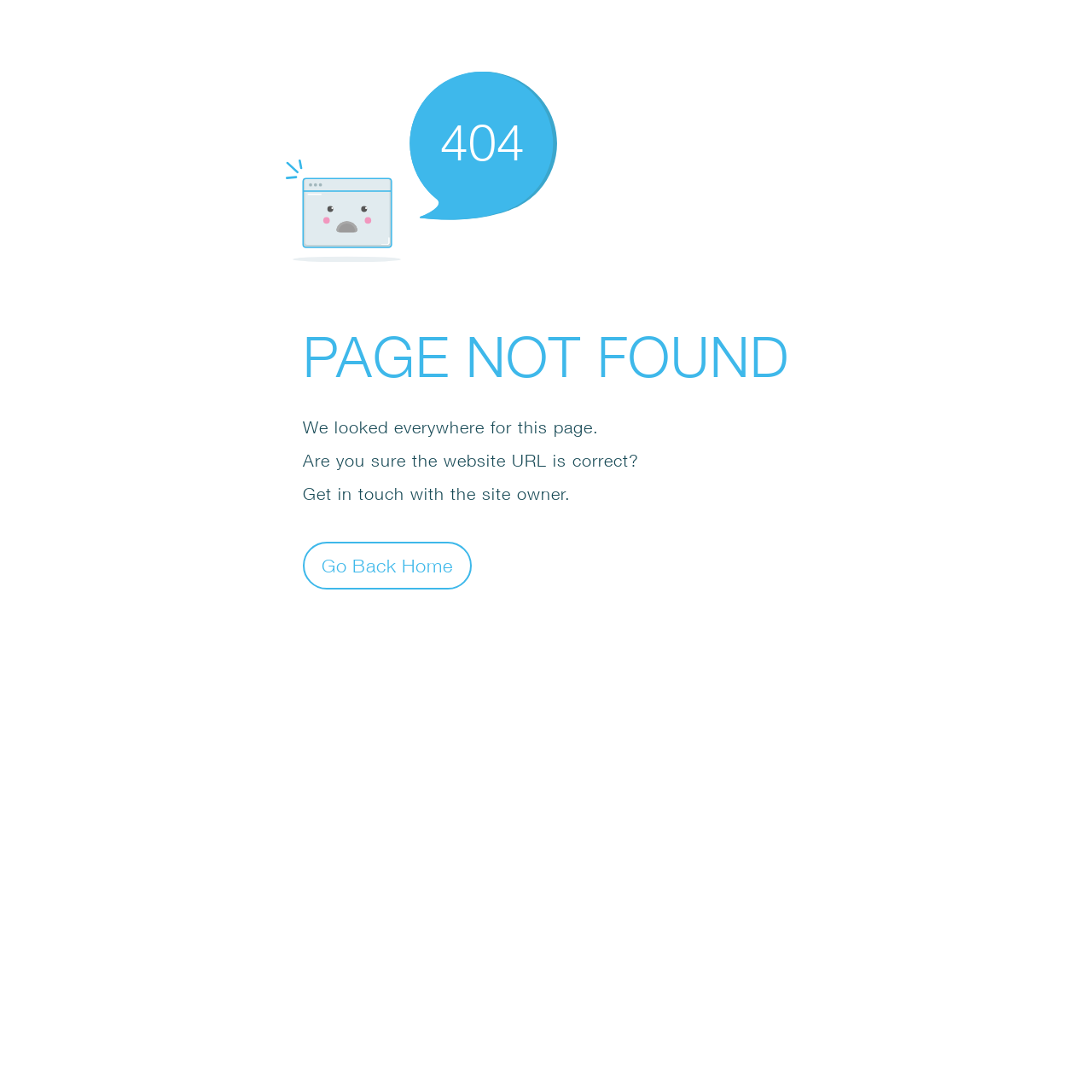What is the reason for the error?
Please give a well-detailed answer to the question.

The reason for the error is implied by the static text 'Are you sure the website URL is correct?' which is a sibling of the static text 'We looked everywhere for this page.', suggesting that the website URL might be incorrect.